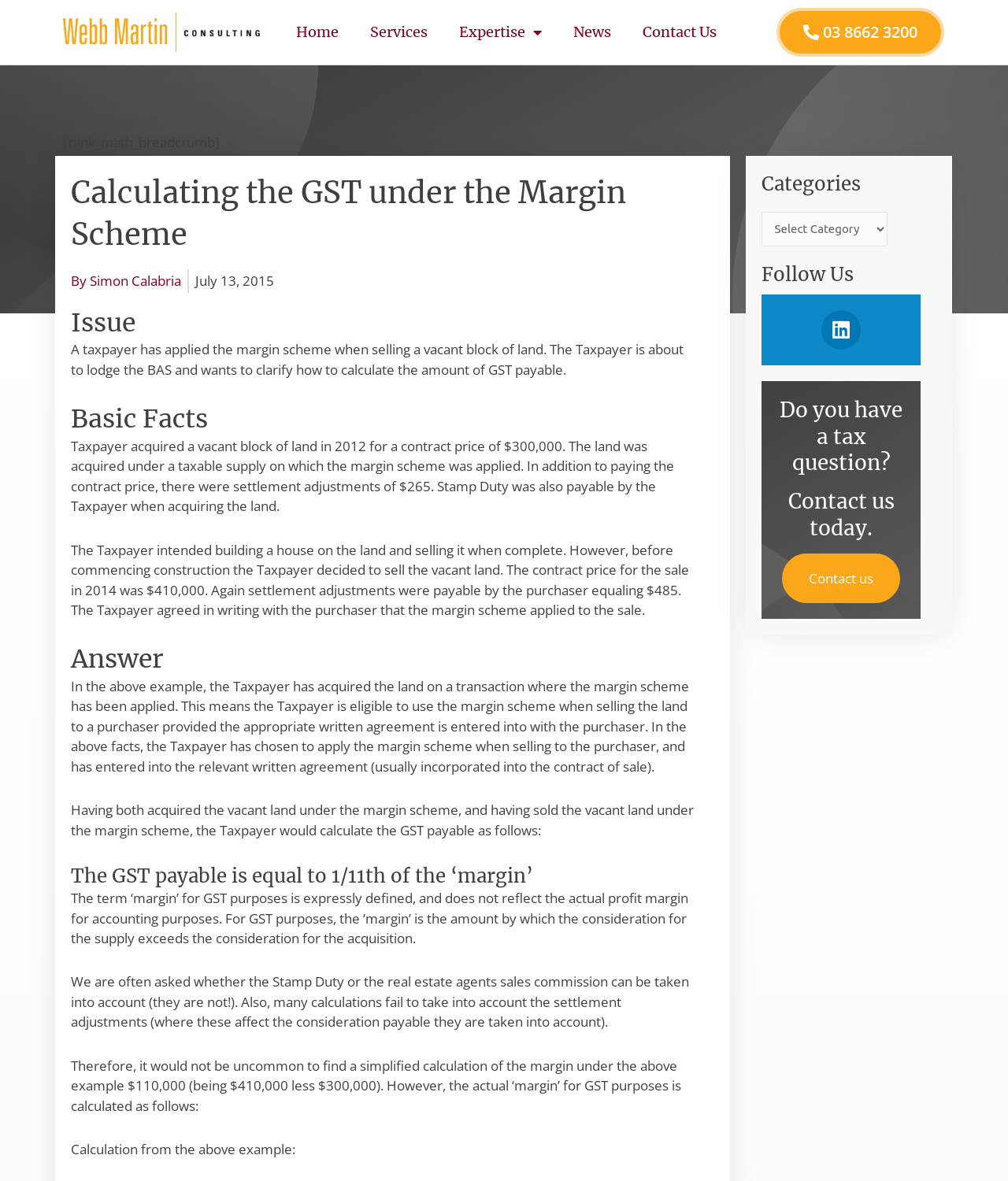Could you please study the image and provide a detailed answer to the question:
What is the consideration for the acquisition of the land?

The consideration for the acquisition of the land is the contract price of $300,000, plus settlement adjustments of $265, and Stamp Duty payable by the taxpayer.